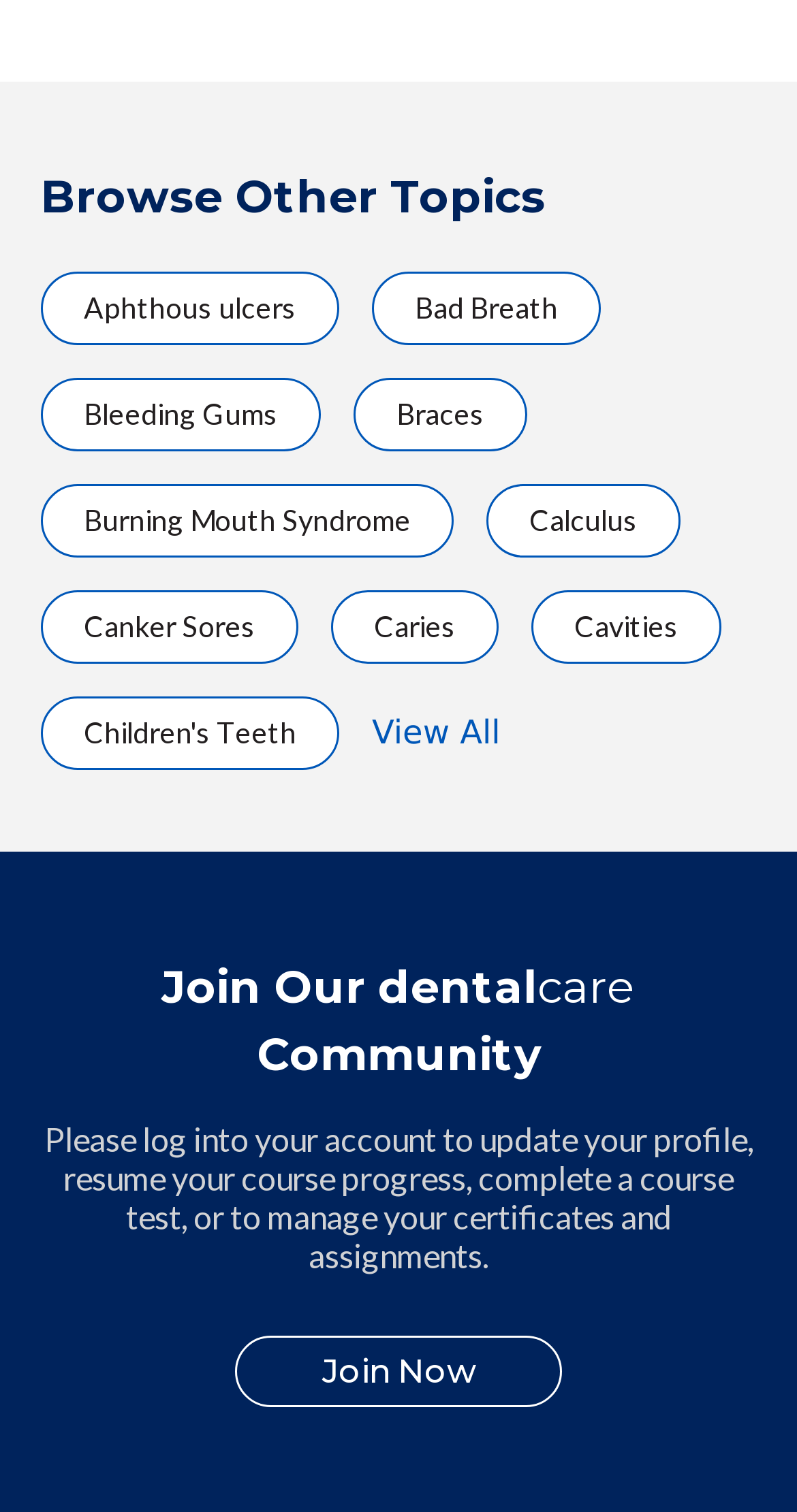Using the provided description Cavities, find the bounding box coordinates for the UI element. Provide the coordinates in (top-left x, top-left y, bottom-right x, bottom-right y) format, ensuring all values are between 0 and 1.

[0.721, 0.403, 0.851, 0.425]